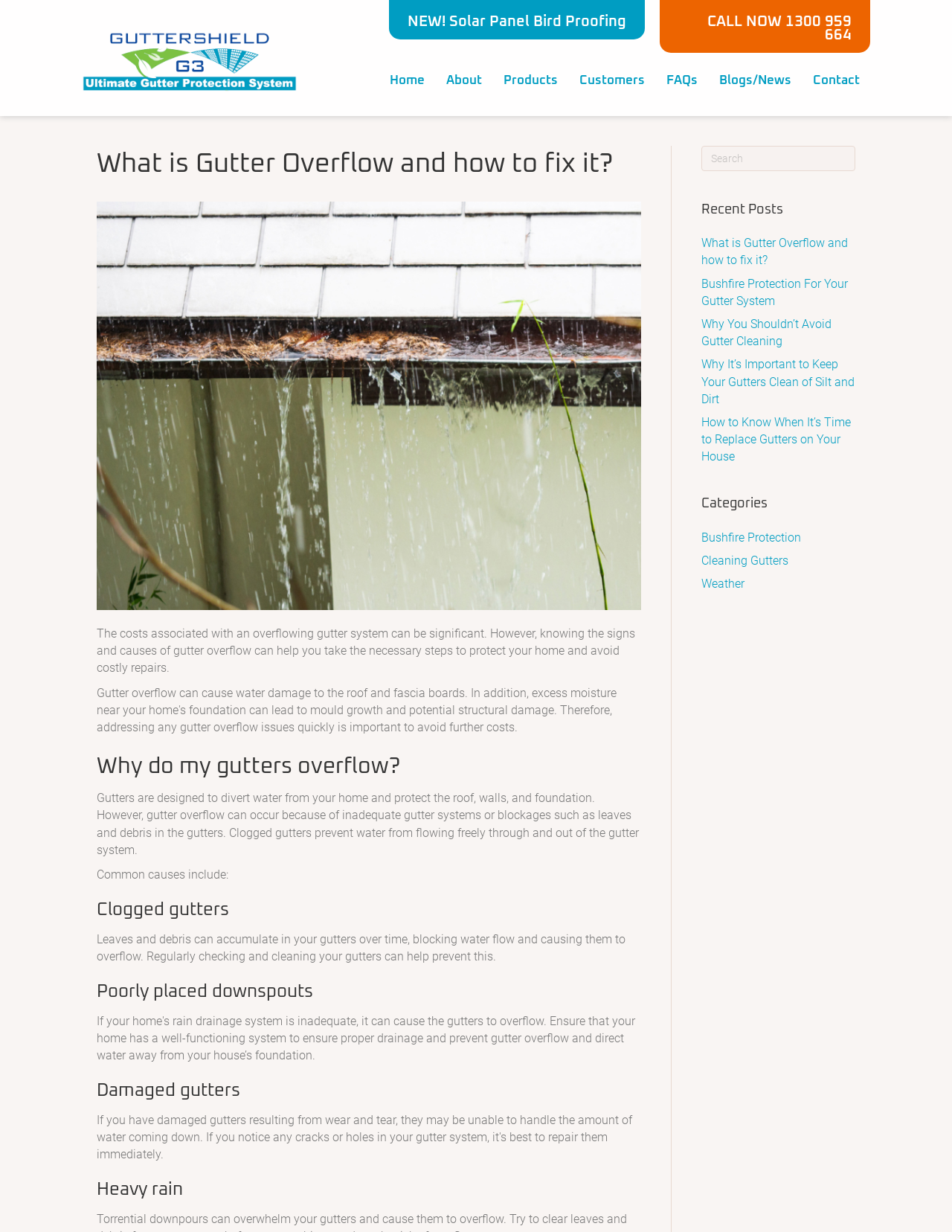Find the bounding box coordinates of the area that needs to be clicked in order to achieve the following instruction: "Read the 'What is Gutter Overflow and how to fix it?' article". The coordinates should be specified as four float numbers between 0 and 1, i.e., [left, top, right, bottom].

[0.124, 0.192, 0.89, 0.217]